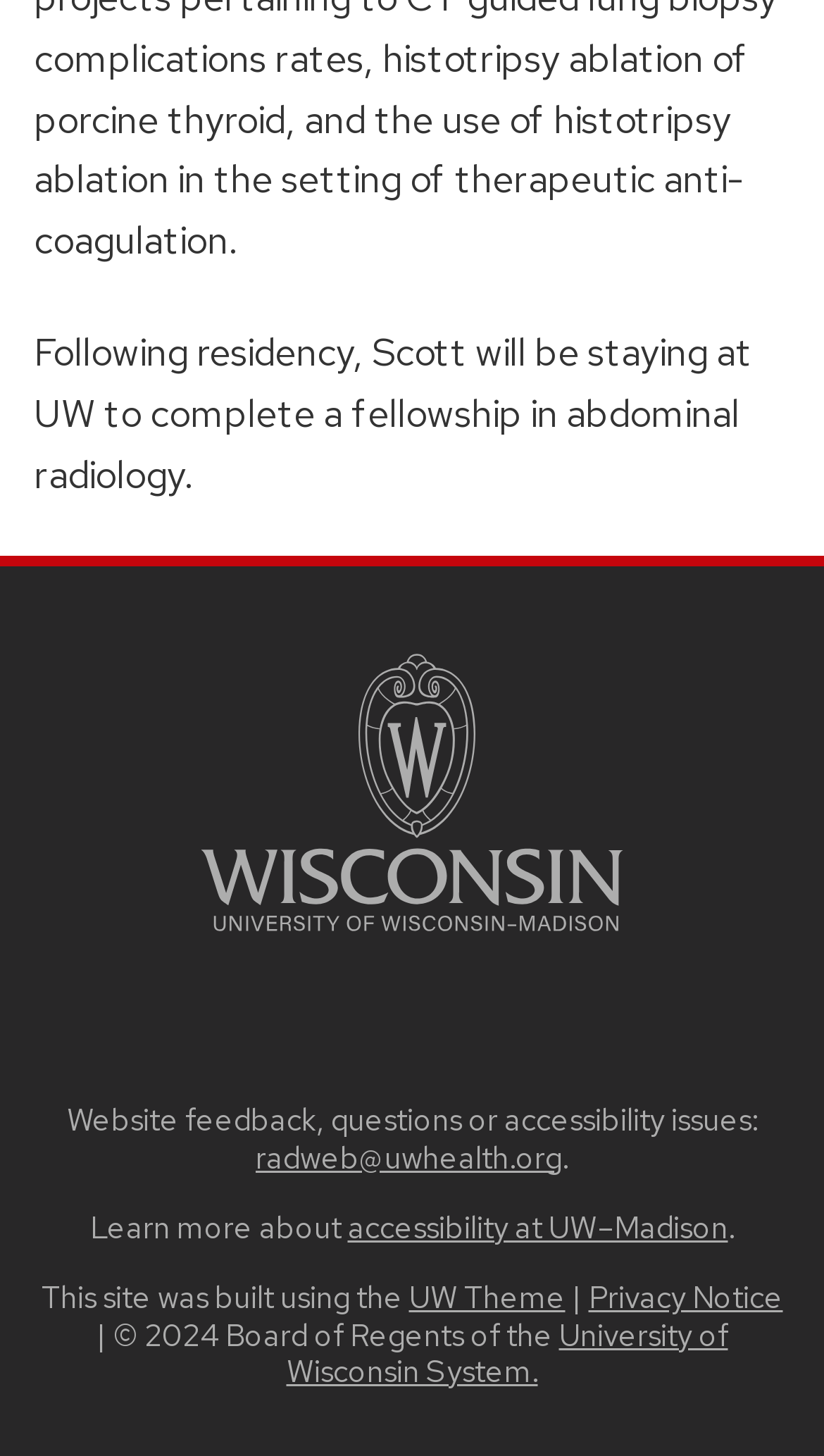Please answer the following question using a single word or phrase: 
How can users provide website feedback?

Email radweb@uwhealth.org